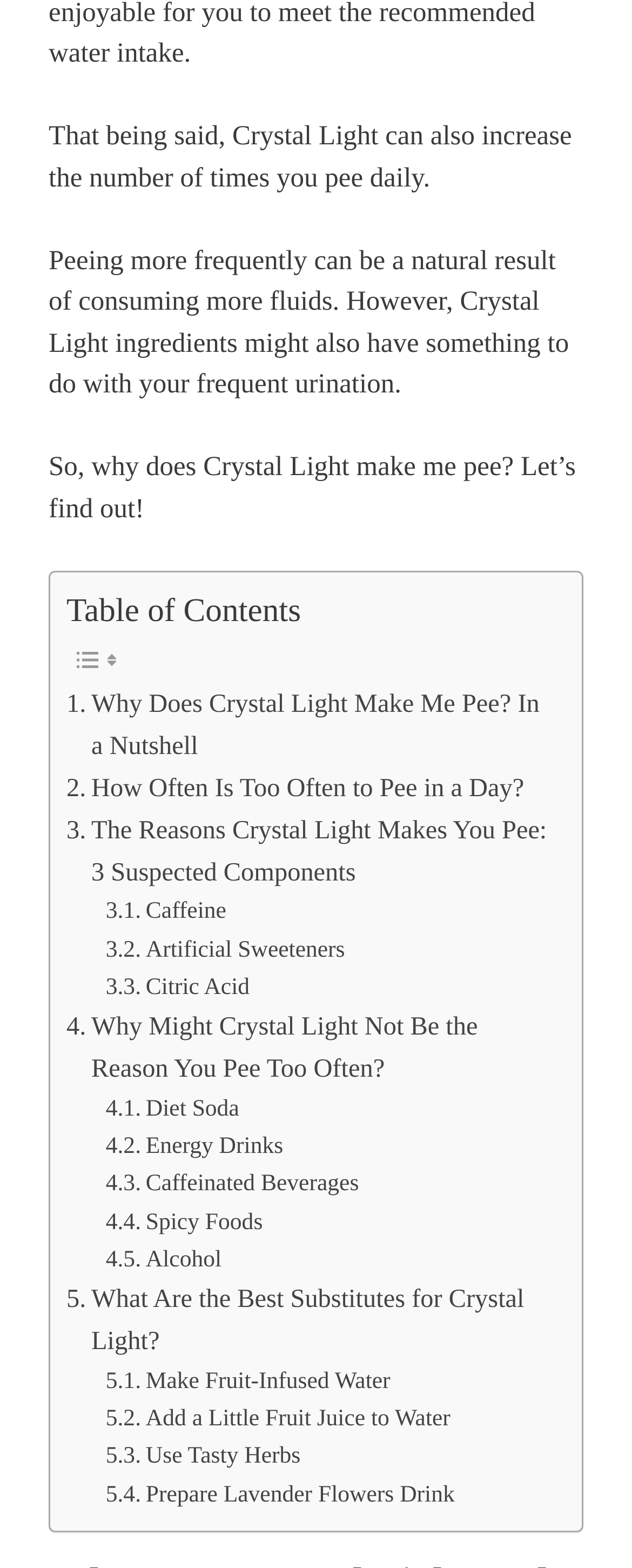Determine the bounding box for the described UI element: "Citric Acid".

[0.167, 0.618, 0.395, 0.642]